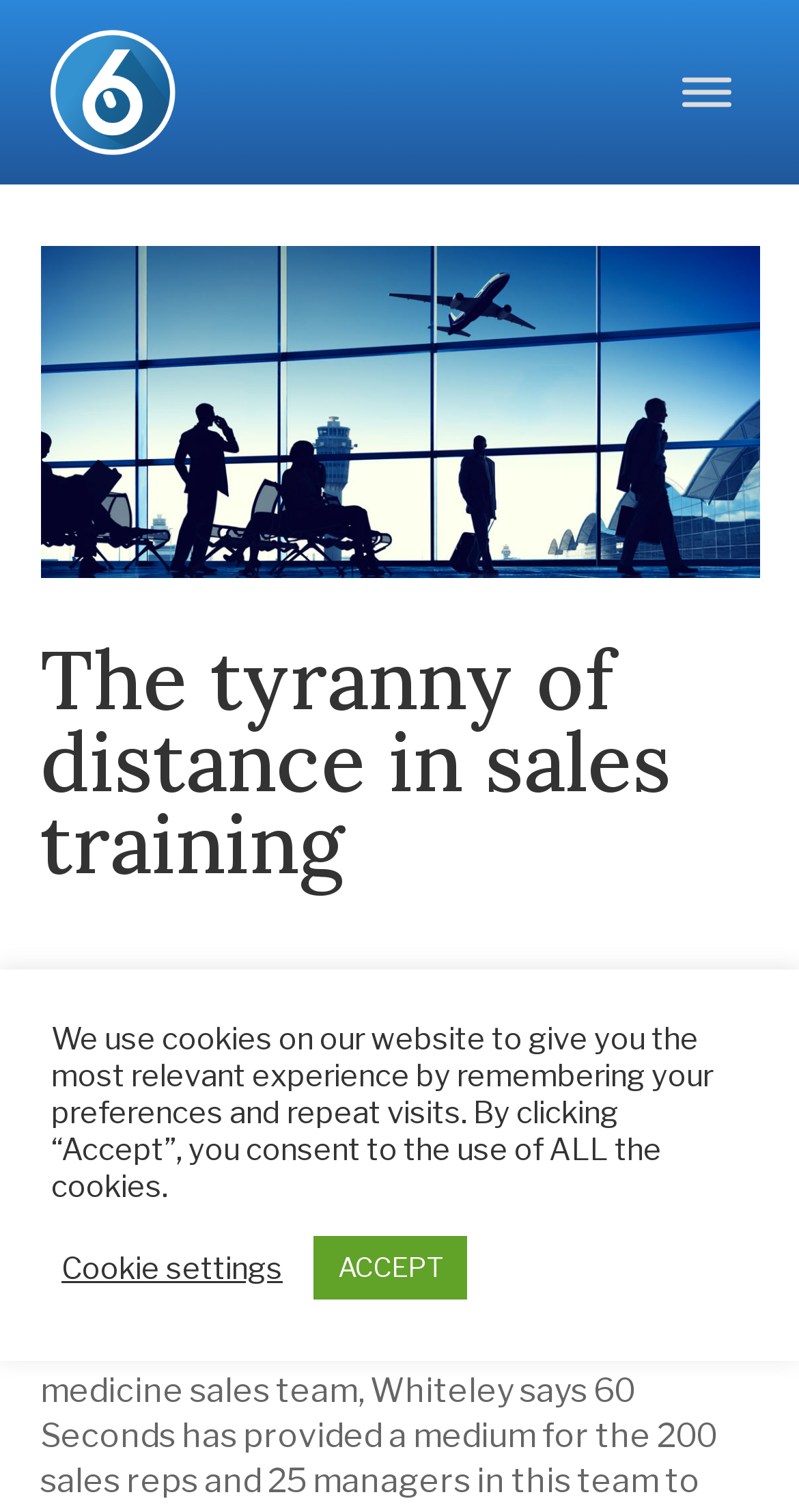Find the bounding box coordinates for the UI element that matches this description: "aria-label="Toggle Menu"".

[0.853, 0.051, 0.914, 0.071]